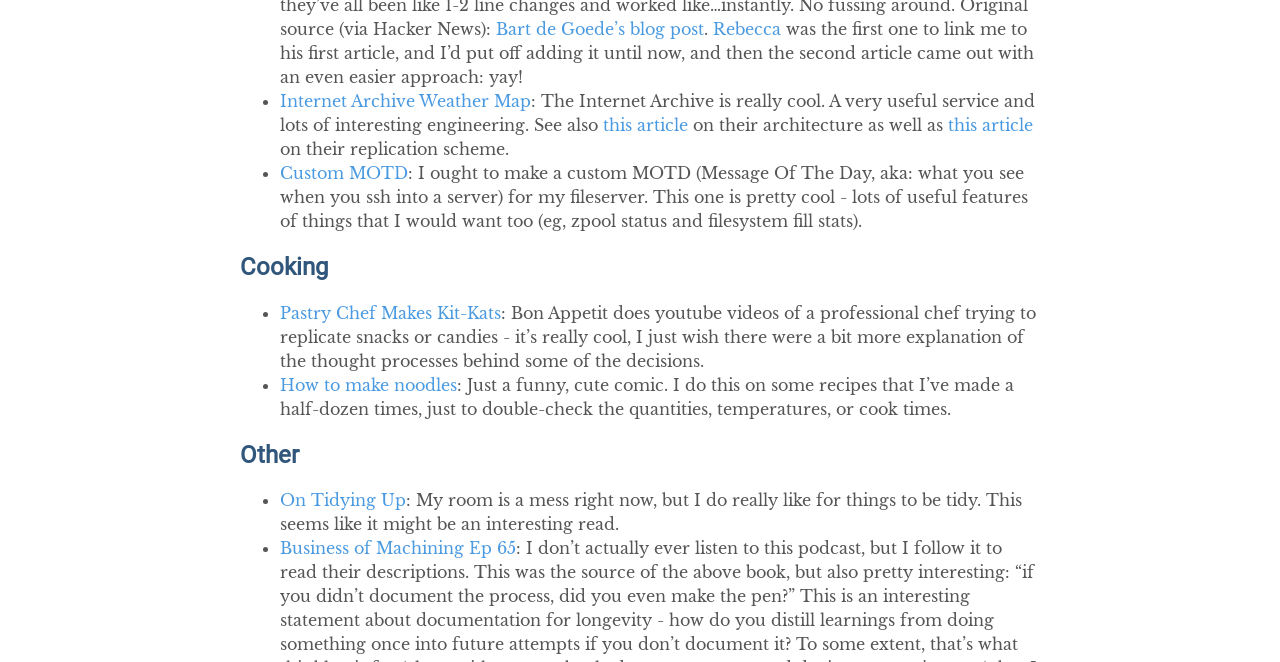Can you specify the bounding box coordinates for the region that should be clicked to fulfill this instruction: "Read Bart de Goede’s blog post".

[0.388, 0.028, 0.55, 0.059]